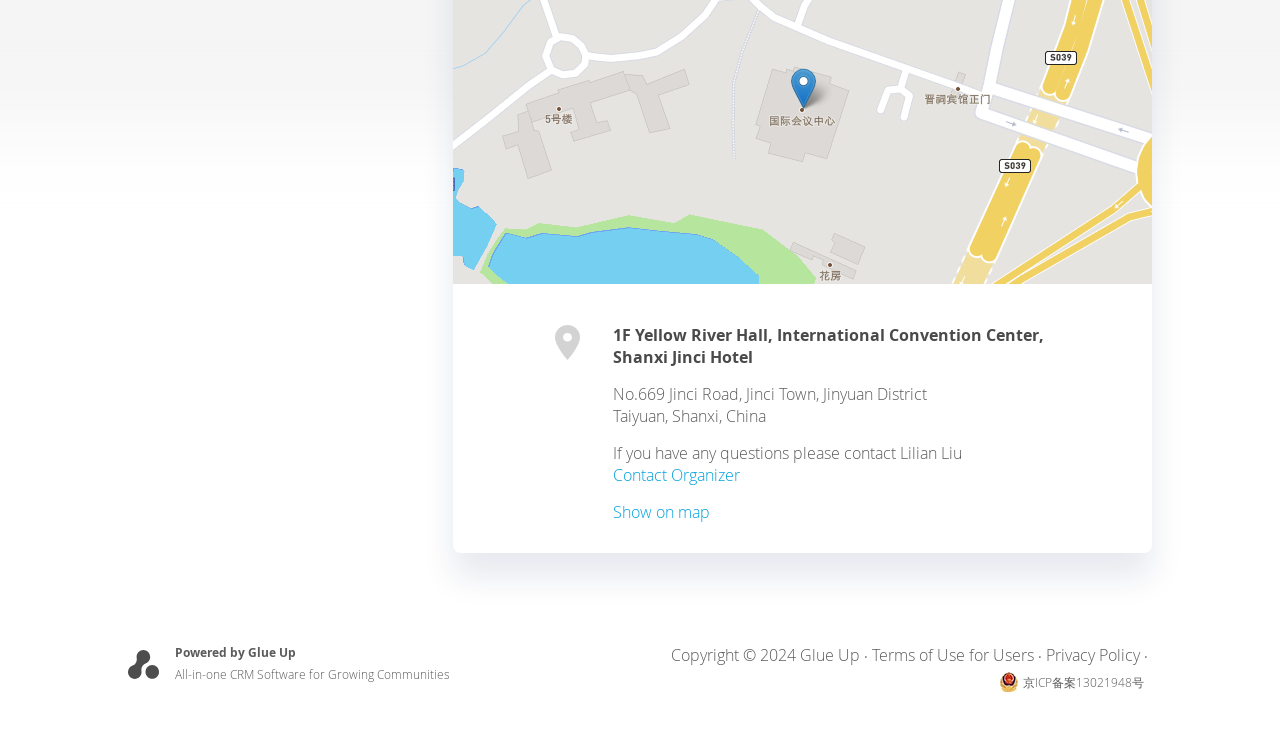Predict the bounding box of the UI element that fits this description: "For Tutors".

None